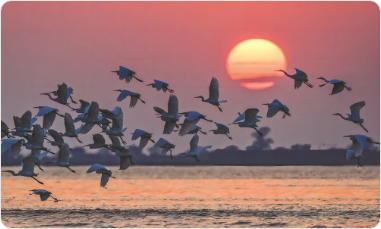Elaborate on the image by describing it in detail.

A breathtaking scene captures a flock of birds in flight against a vibrant sunset at the Dongtai Yellow Sea Forest Park, specifically the Jiulongkou wetland in Yancheng, China. The warm hues of the sun cast a golden glow on the water, while the silhouettes of the birds add a dynamic contrast to the tranquil landscape. This picturesque moment highlights the beauty of nature and the significance of preserving such pristine environments, underscoring the challenges posed by climate change to avian migration and biodiversity.